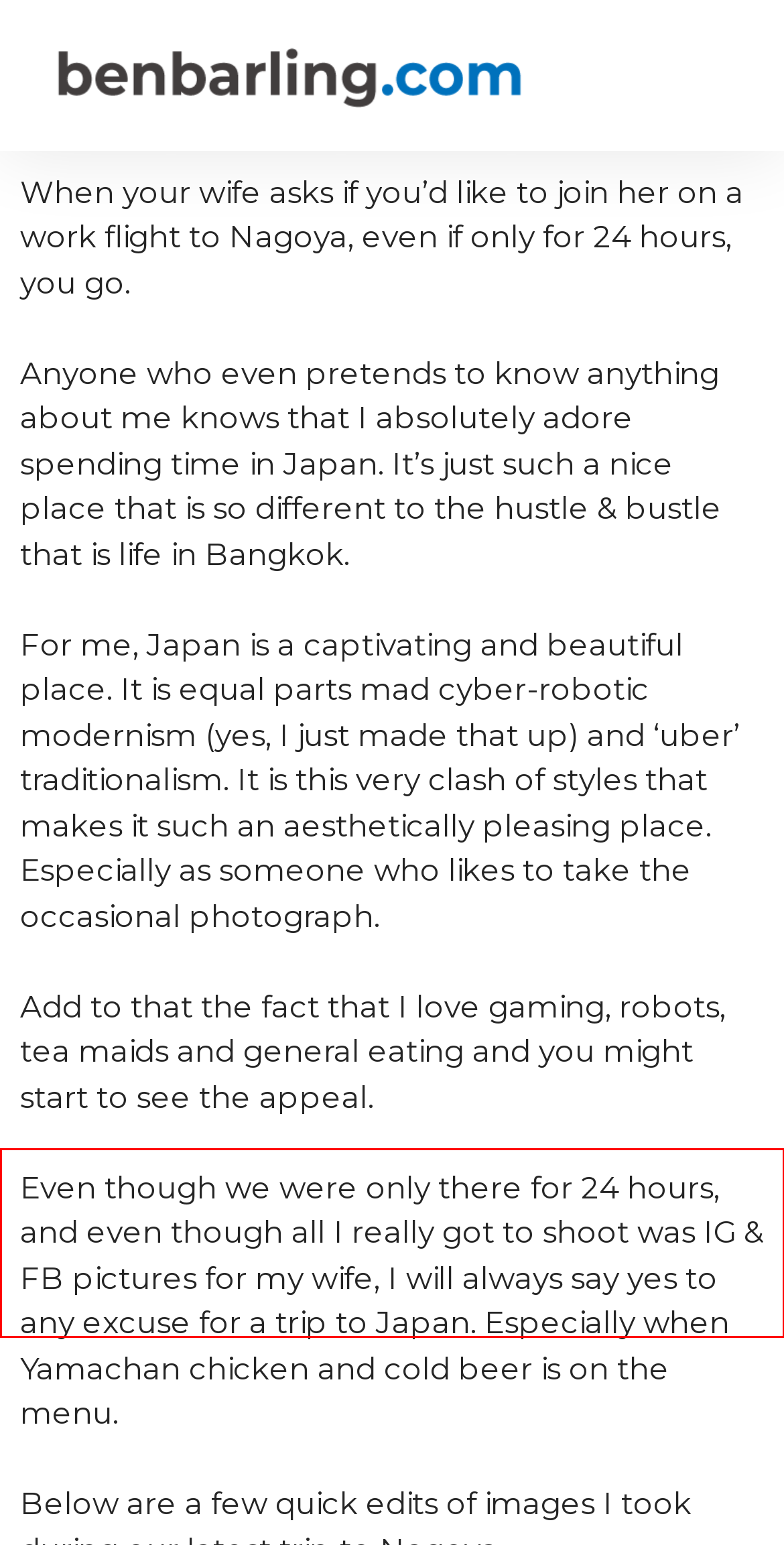Using OCR, extract the text content found within the red bounding box in the given webpage screenshot.

This page requires cookies to be enabled in your browser settings. Please check this setting and enable cookies (if disabled)